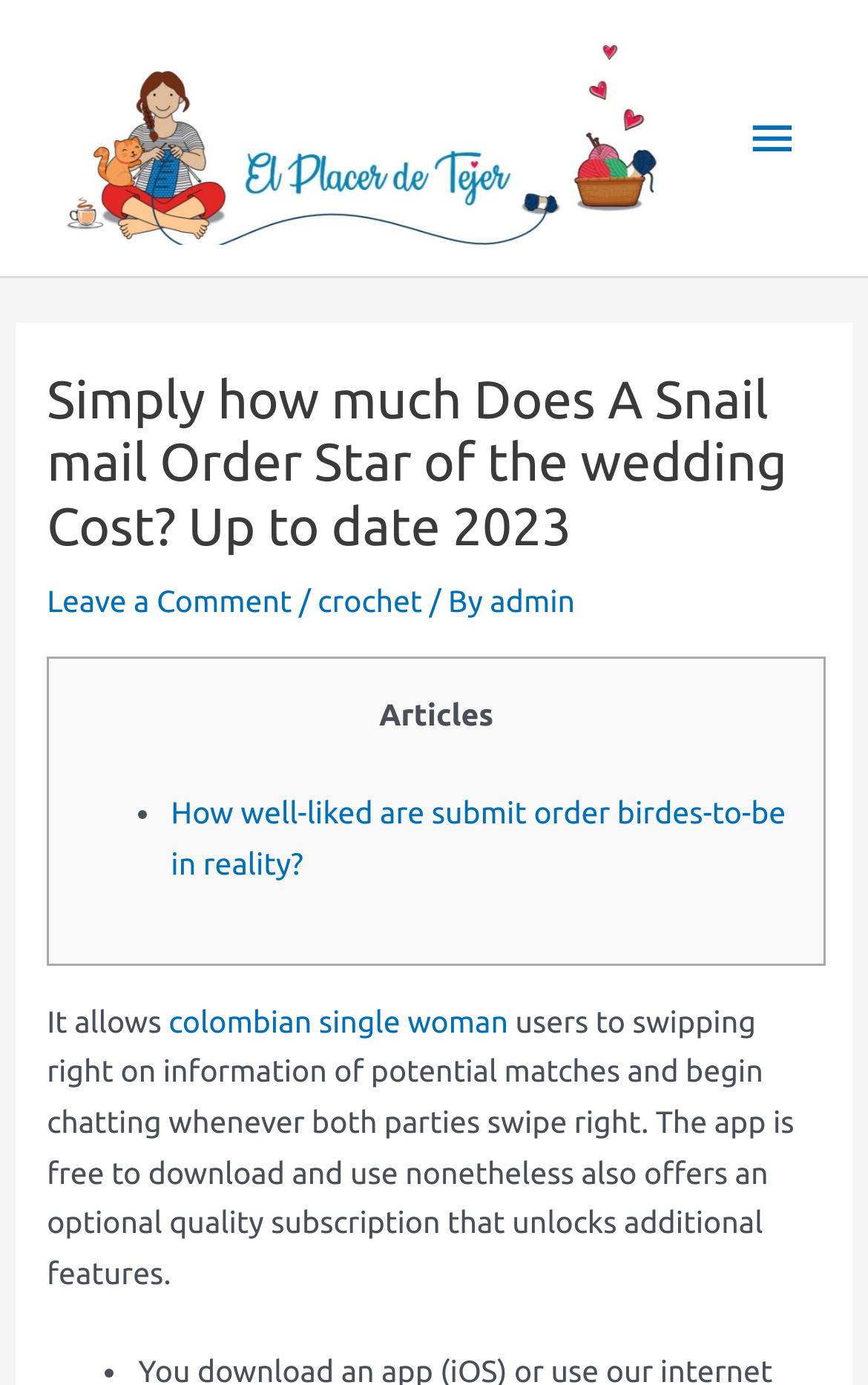What is the layout of the webpage?
Please give a detailed and elaborate answer to the question based on the image.

The webpage has a header section that includes the title, navigation menu, and other elements, and a content section that includes the article and related information, indicating a layout with distinct header and content sections.